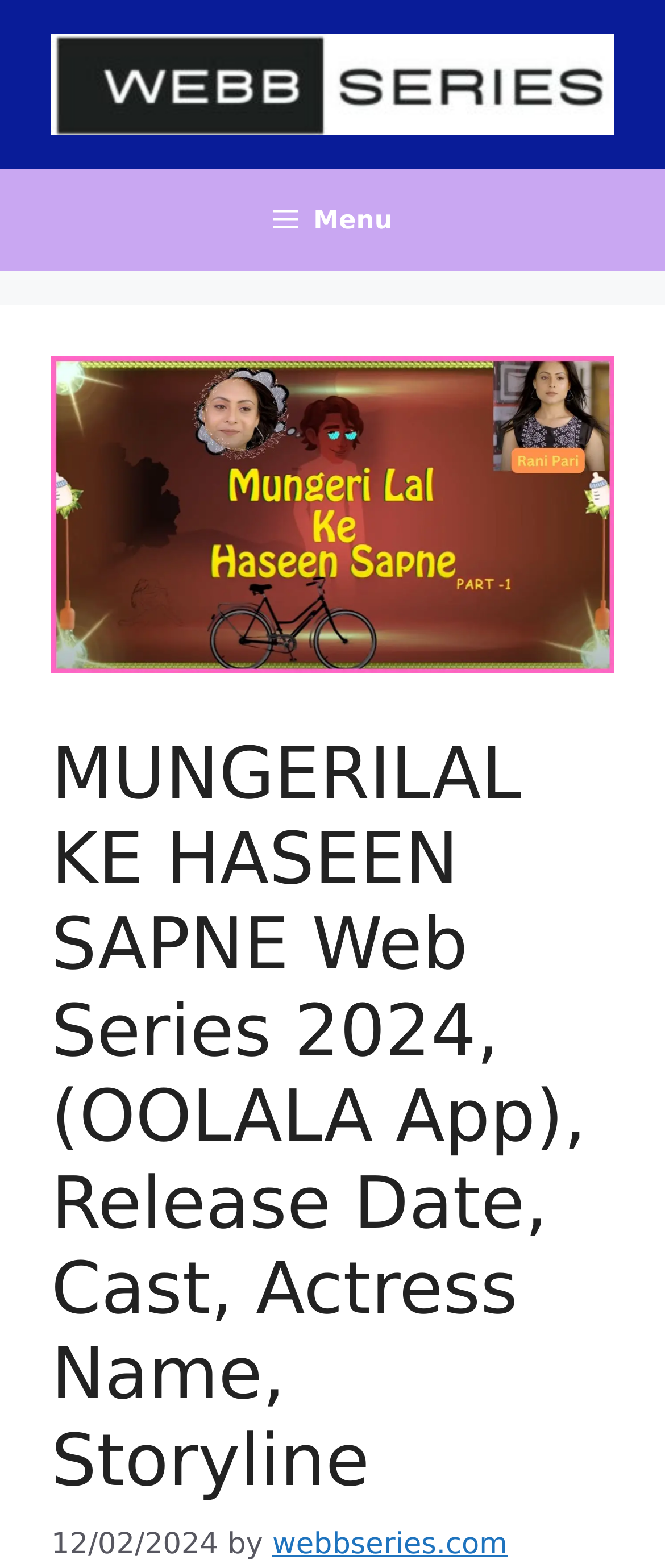Identify and extract the main heading of the webpage.

MUNGERILAL KE HASEEN SAPNE Web Series 2024, (OOLALA App), Release Date, Cast, Actress Name, Storyline